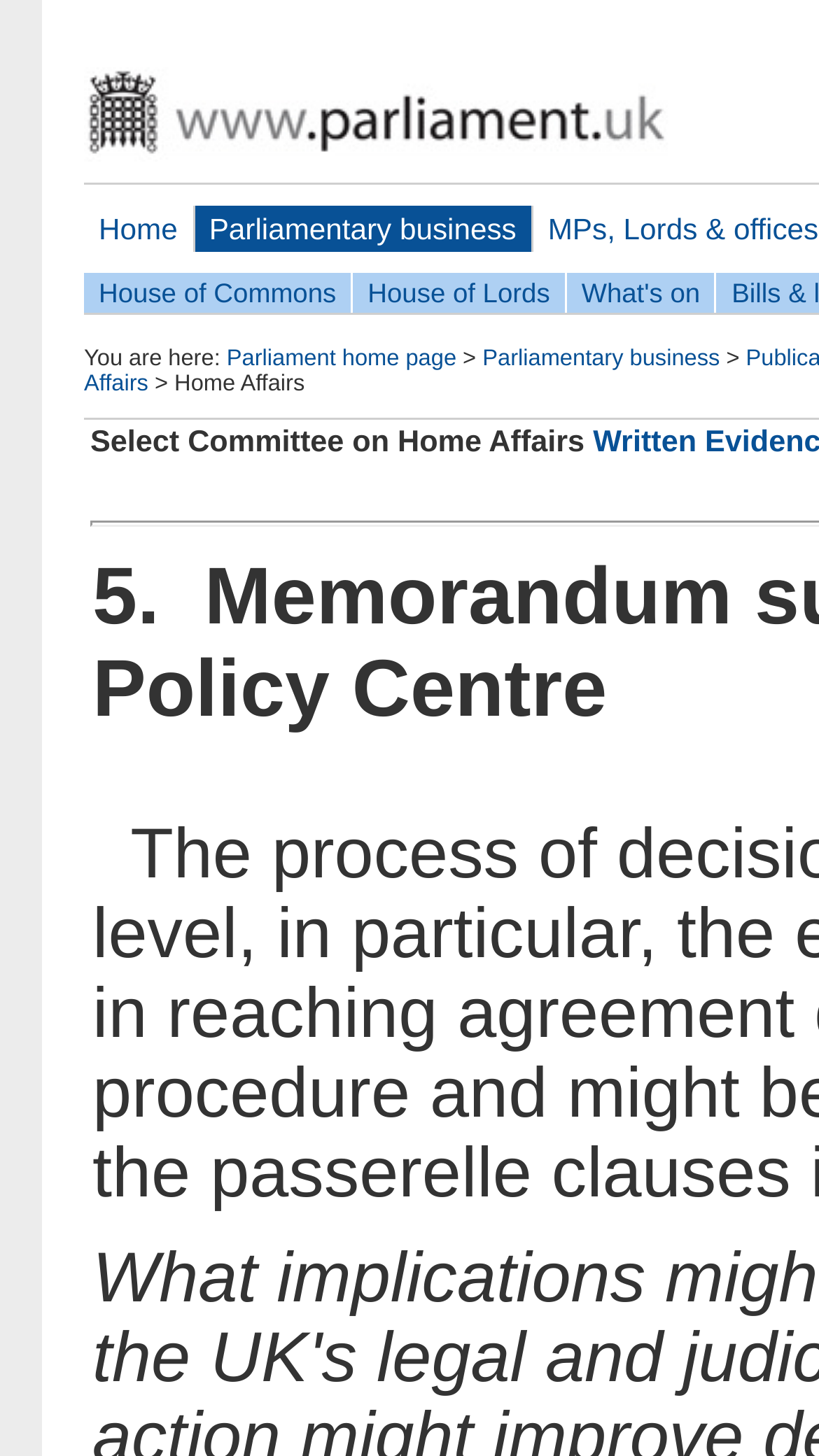How many '>' characters are there in the breadcrumb trail?
Please provide a comprehensive answer based on the details in the screenshot.

I counted the number of '>' characters in the breadcrumb trail by examining the StaticText elements. There are two '>' characters, one with a bounding box coordinate of [0.557, 0.237, 0.589, 0.255] and another with a bounding box coordinate of [0.181, 0.255, 0.213, 0.272].